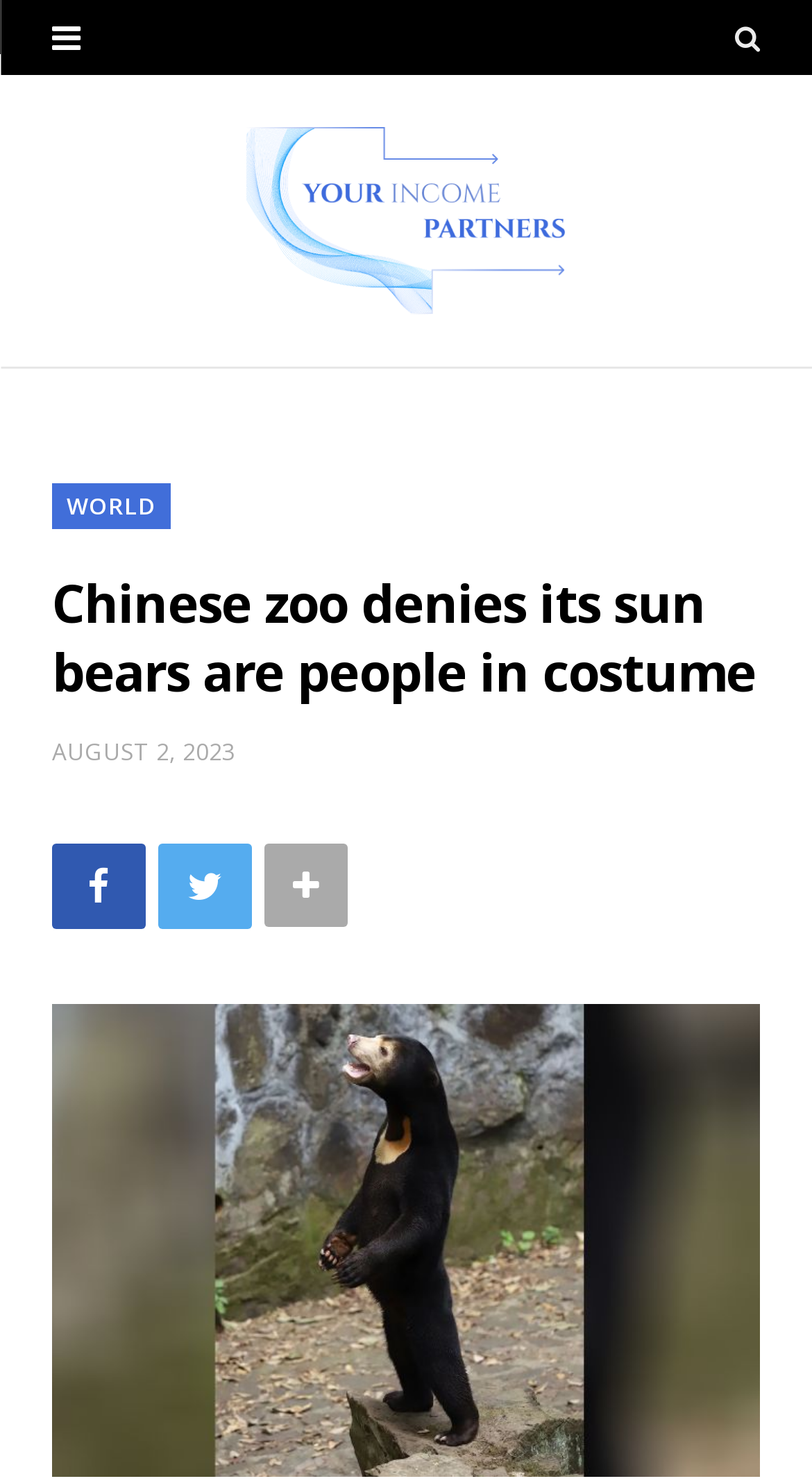Find and extract the text of the primary heading on the webpage.

Chinese zoo denies its sun bears are people in costume